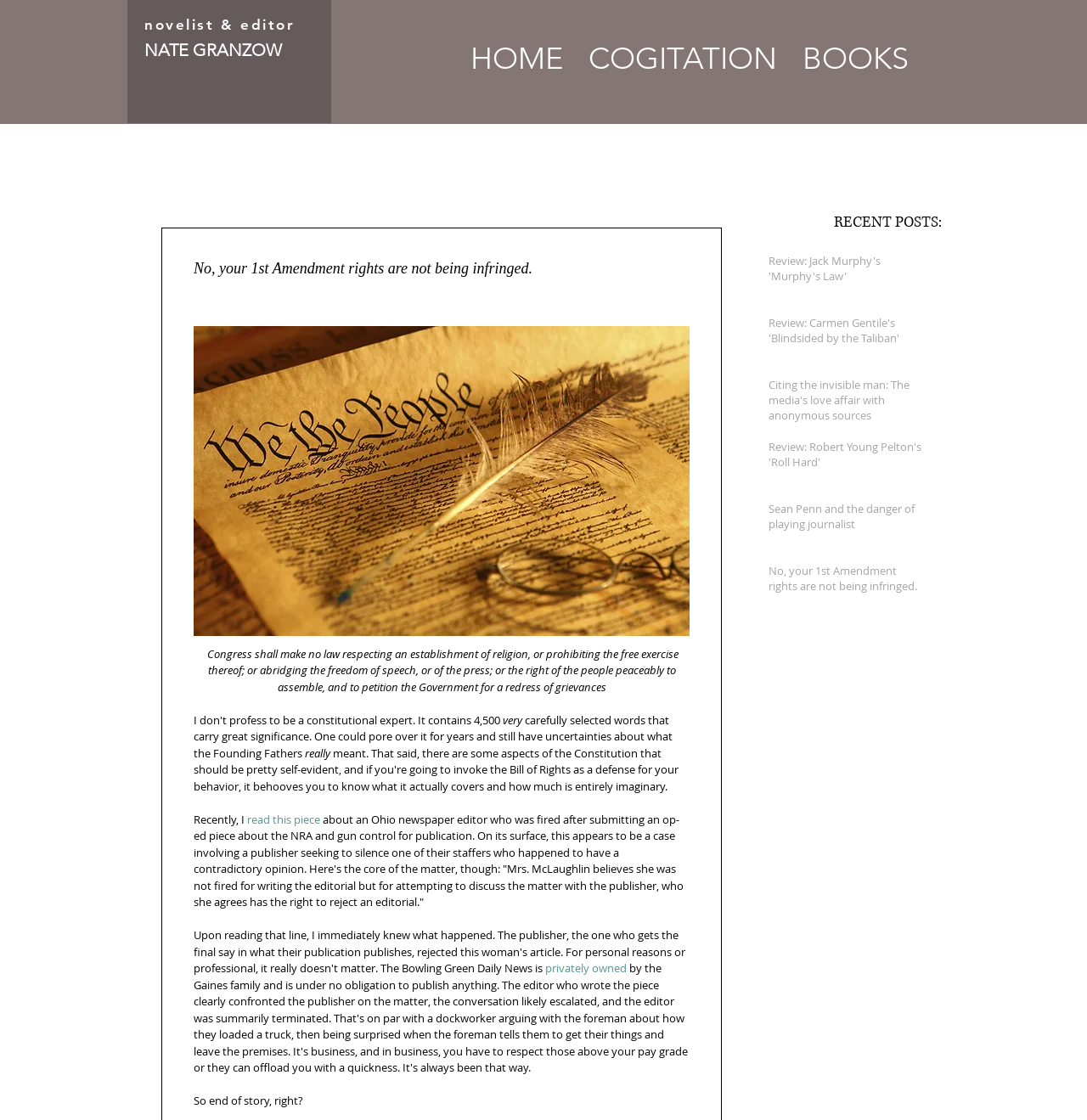Kindly determine the bounding box coordinates for the clickable area to achieve the given instruction: "Click the HOME link".

[0.42, 0.033, 0.53, 0.067]